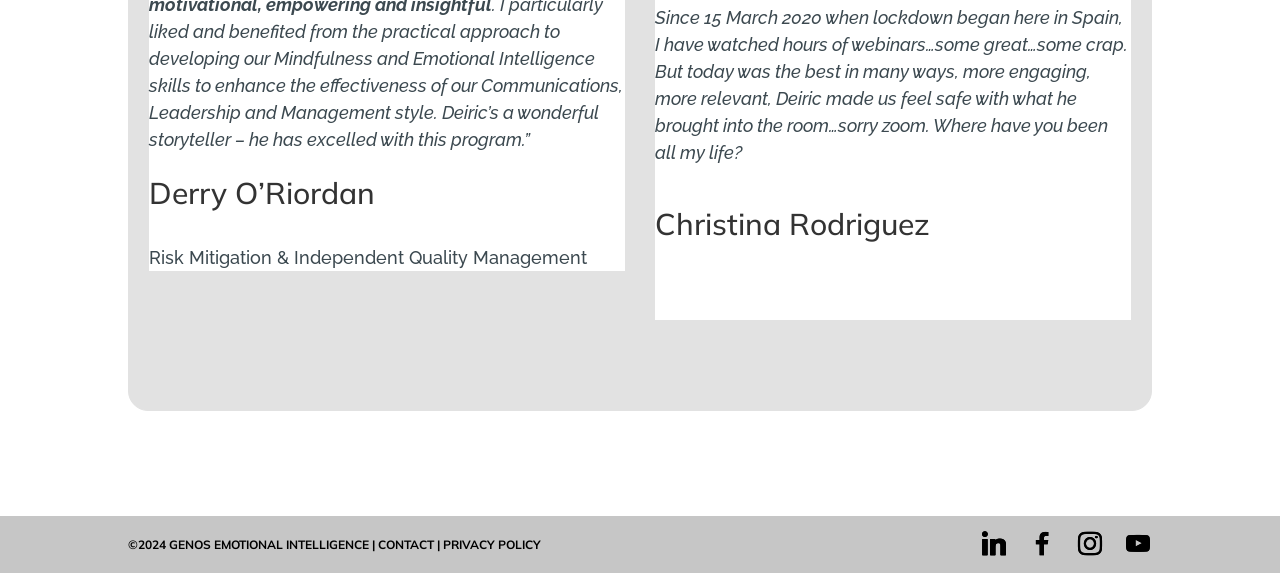Respond with a single word or phrase:
How many social media links are at the bottom of the page?

4